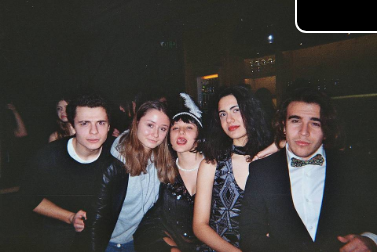Explain all the elements you observe in the image.

The image captures a joyful moment during a lively event, featuring a group of five friends posing closely together. Each individual displays a unique sense of style, reflecting a fun, celebratory atmosphere. The young man on the left, wearing a black top with a leather jacket, stands next to a girl in a casual white shirt, who has long hair and a warm smile. The centerpiece is a young woman sporting a glamorous outfit with intricate detailing, confidently striking a playful pose. To her right, another woman flaunts wavy hair and a chic ensemble, while the group is rounded off by a man in an elegant suit adorned with a bow tie. The setting appears festive and well-lit, suggesting a memorable occasion, possibly a party or celebration, where creativity and camaraderie shine through.